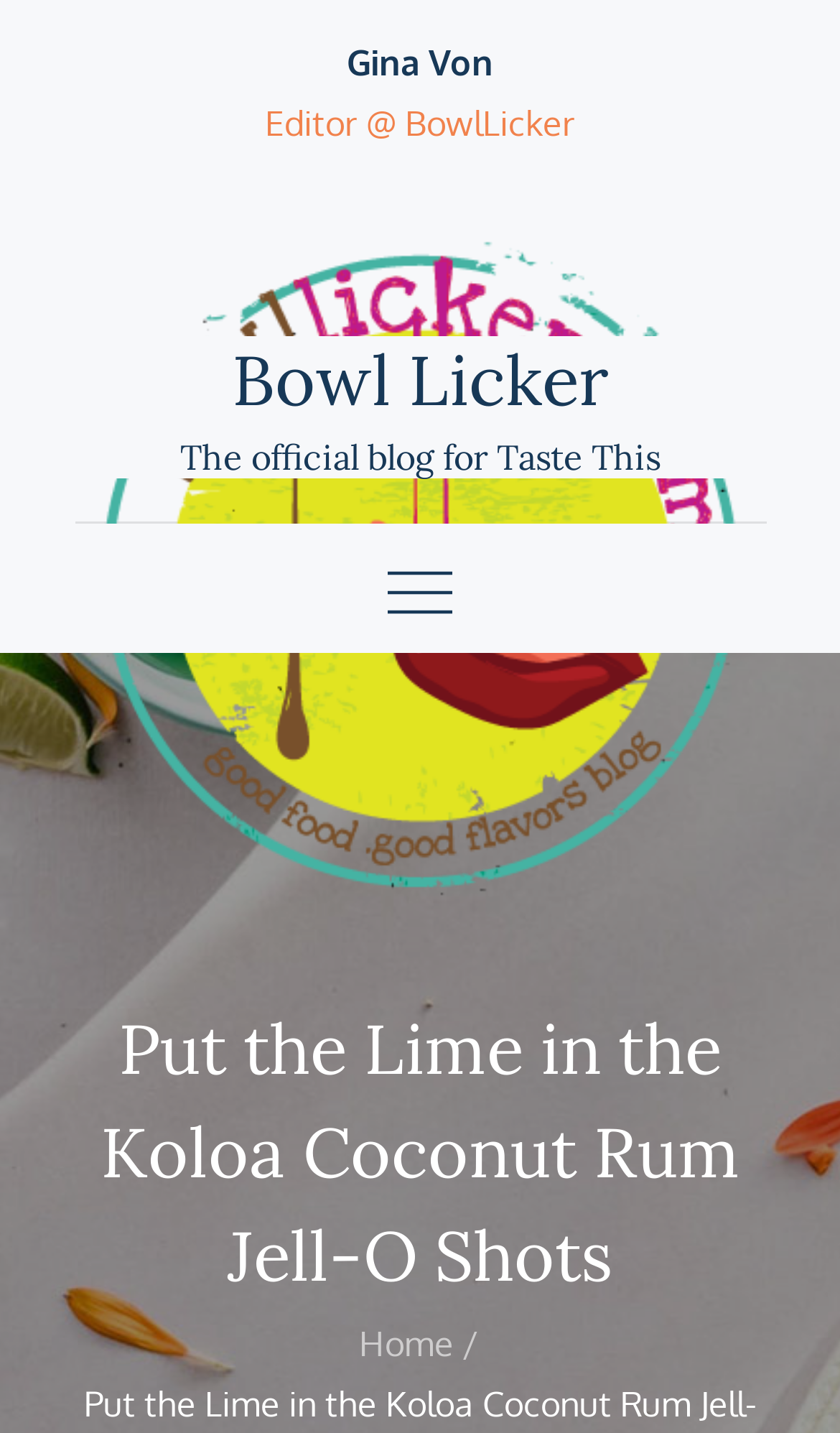Give a succinct answer to this question in a single word or phrase: 
How many links to Bowl Licker are there?

Three